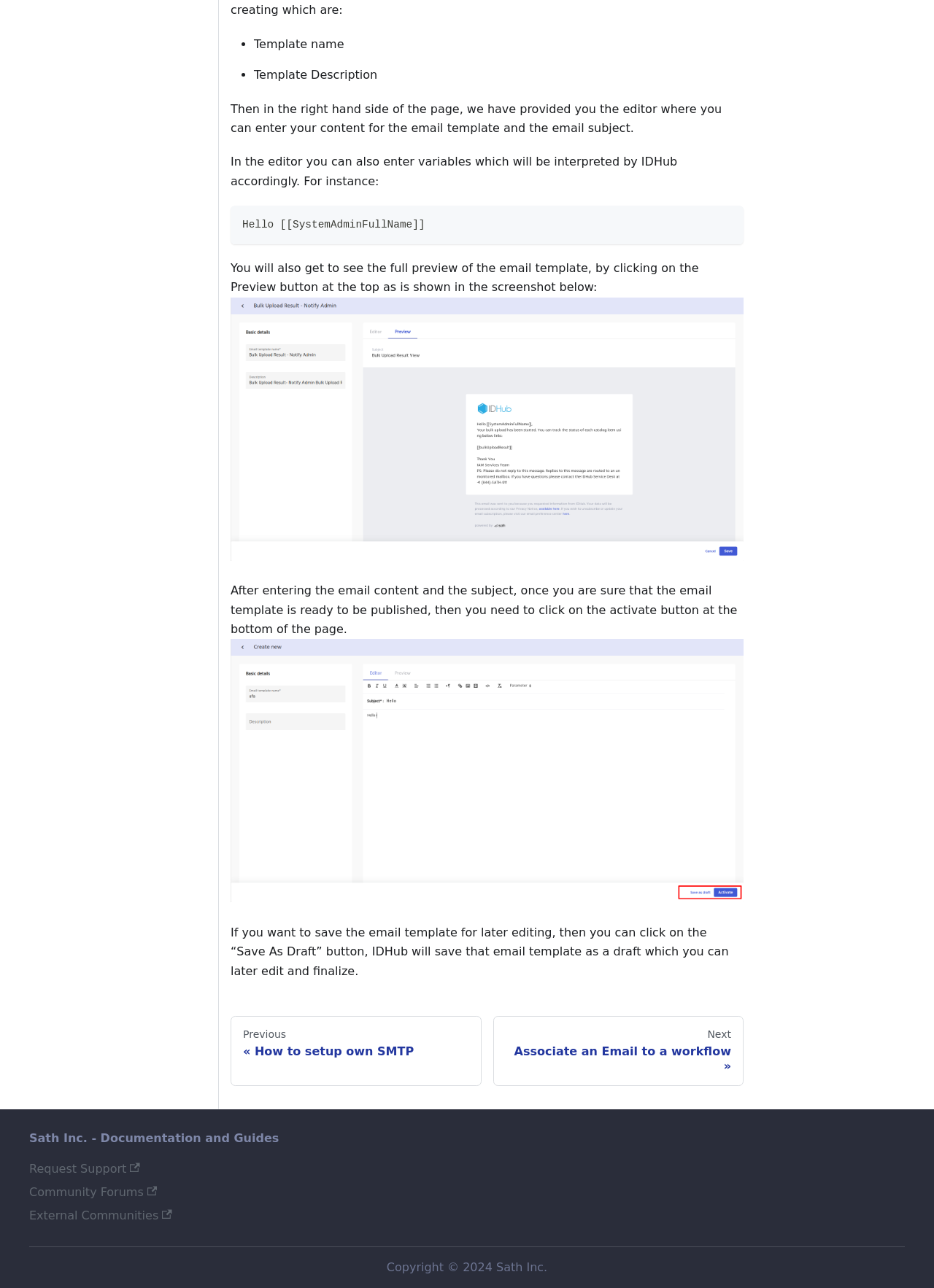What is the function of the 'Copy code to clipboard' button?
Answer the question with a single word or phrase derived from the image.

Copy code